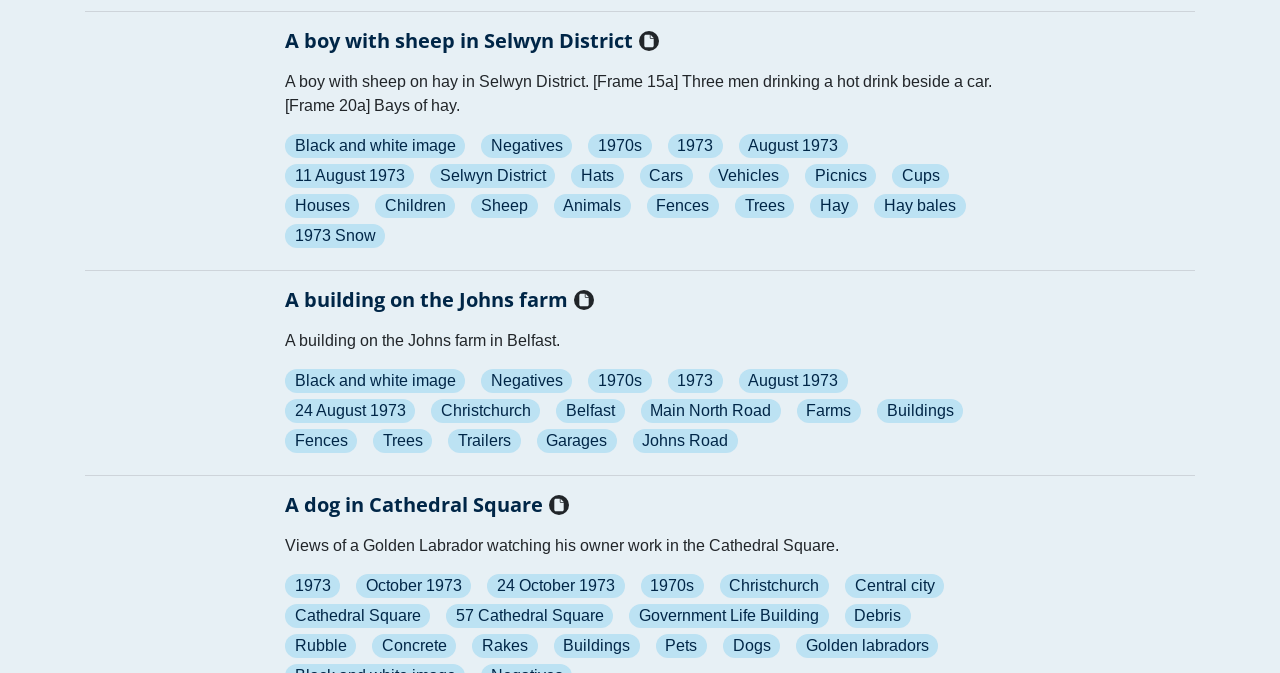Is there a dog in the picture?
Provide an in-depth and detailed explanation in response to the question.

I can see a heading 'A dog in Cathedral Square Binary' and a static text 'Views of a Golden Labrador watching his owner work in the Cathedral Square.' which suggests that there is a picture of a dog.